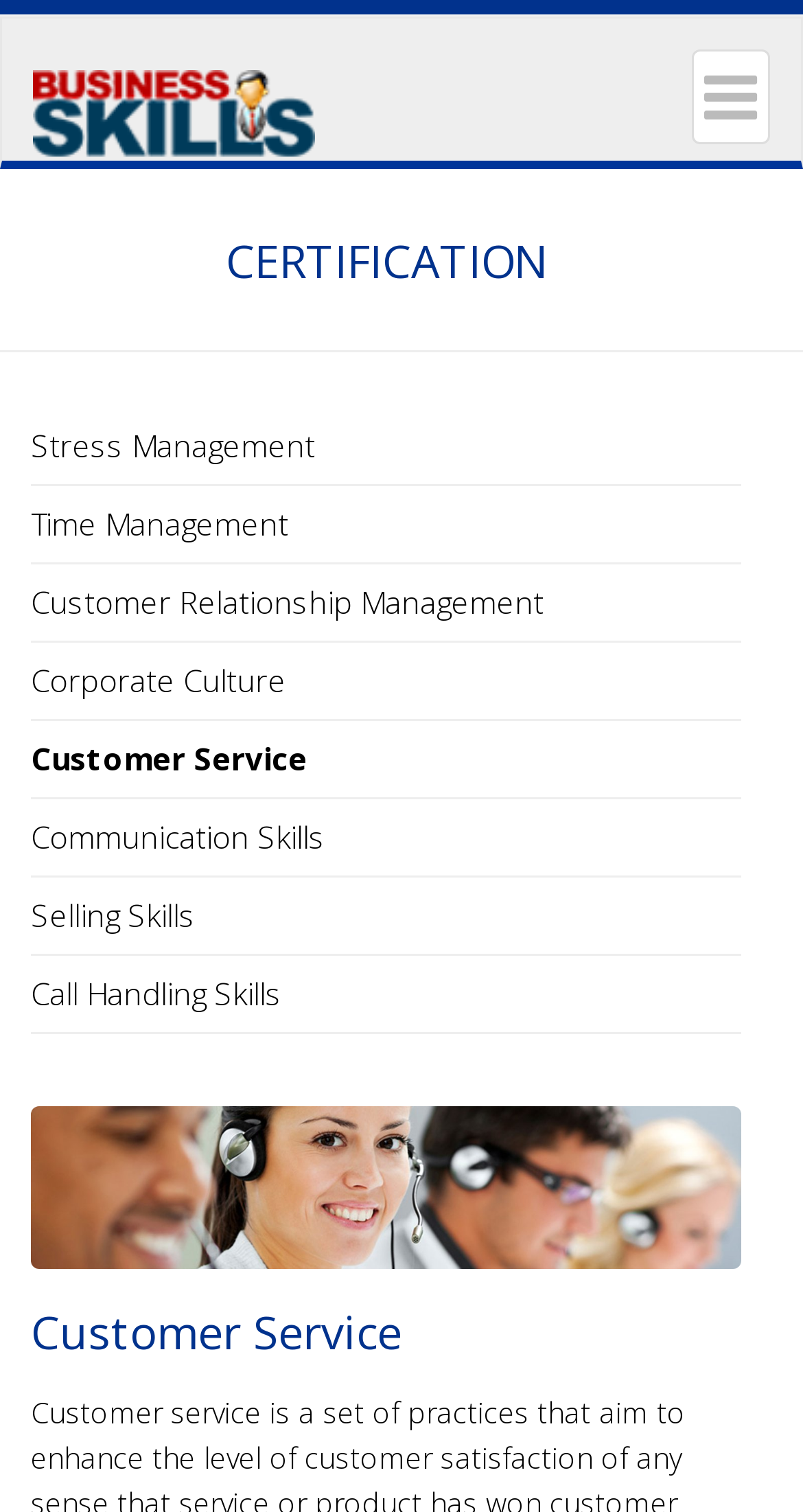What is the second link under CERTIFICATION?
Give a one-word or short-phrase answer derived from the screenshot.

Time Management